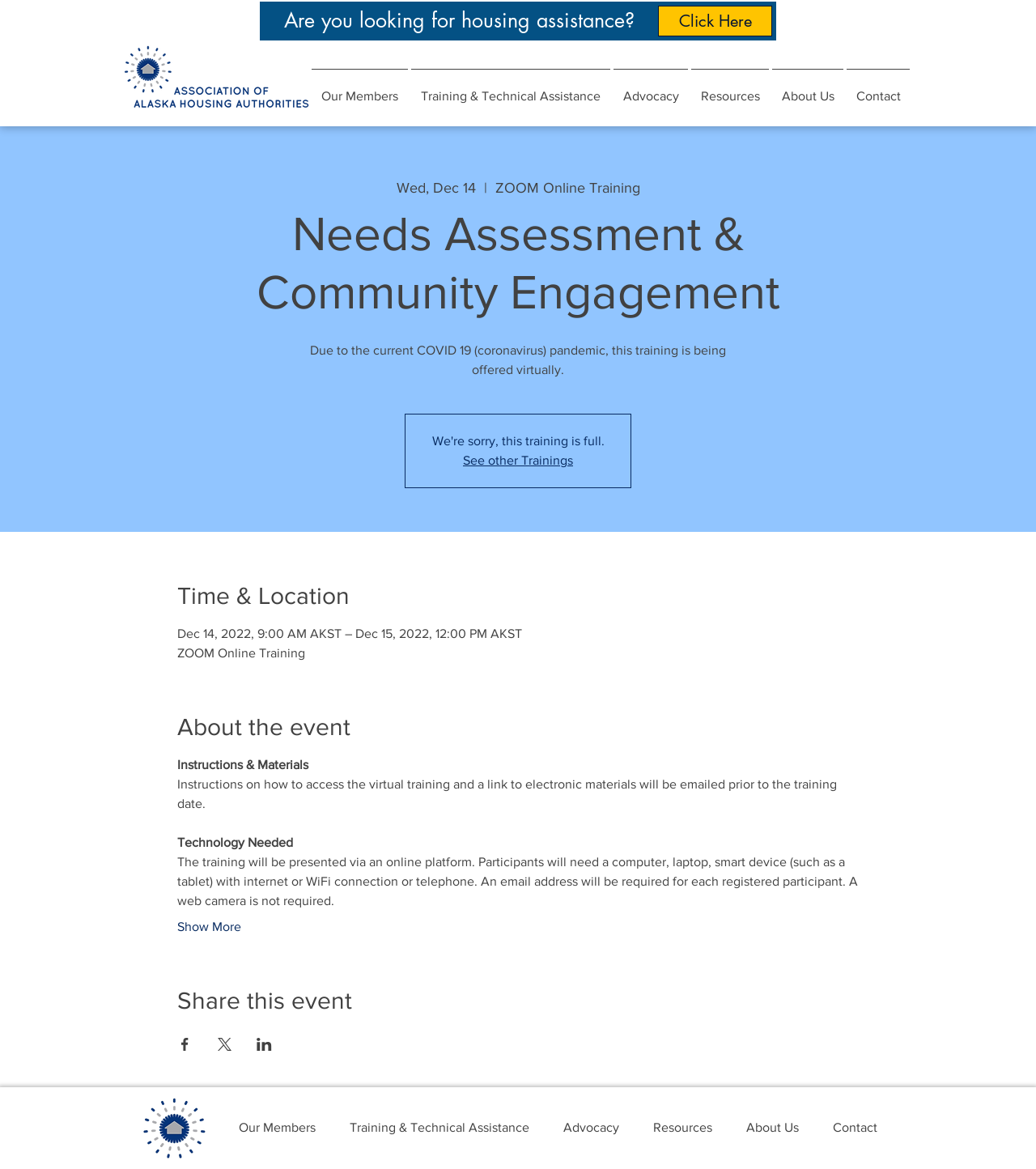Find the bounding box coordinates of the area that needs to be clicked in order to achieve the following instruction: "View the 'Needs Assessment & Community Engagement' training details". The coordinates should be specified as four float numbers between 0 and 1, i.e., [left, top, right, bottom].

[0.171, 0.175, 0.829, 0.275]